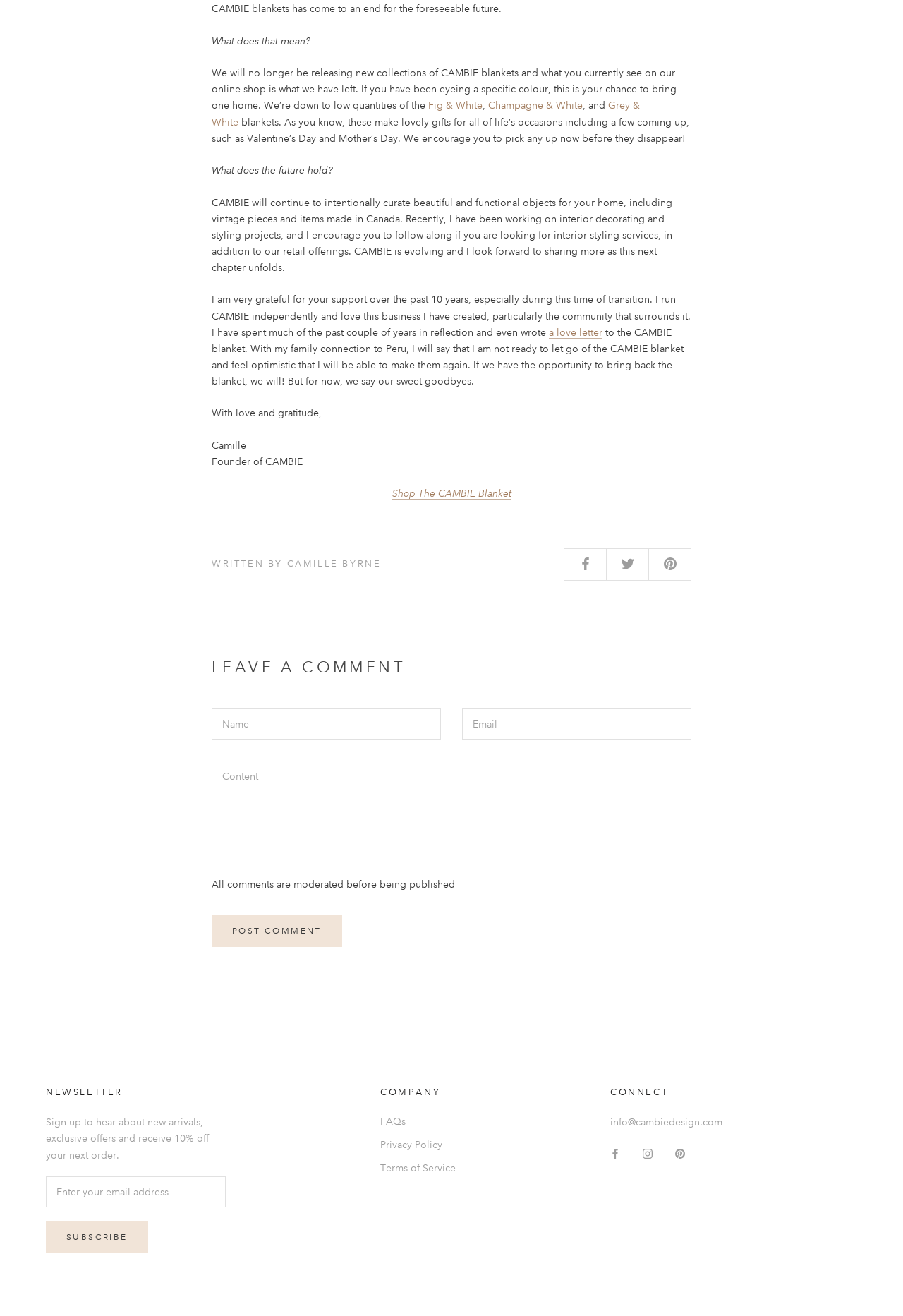Determine the bounding box coordinates for the element that should be clicked to follow this instruction: "Subscribe to the newsletter". The coordinates should be given as four float numbers between 0 and 1, in the format [left, top, right, bottom].

[0.051, 0.928, 0.164, 0.952]